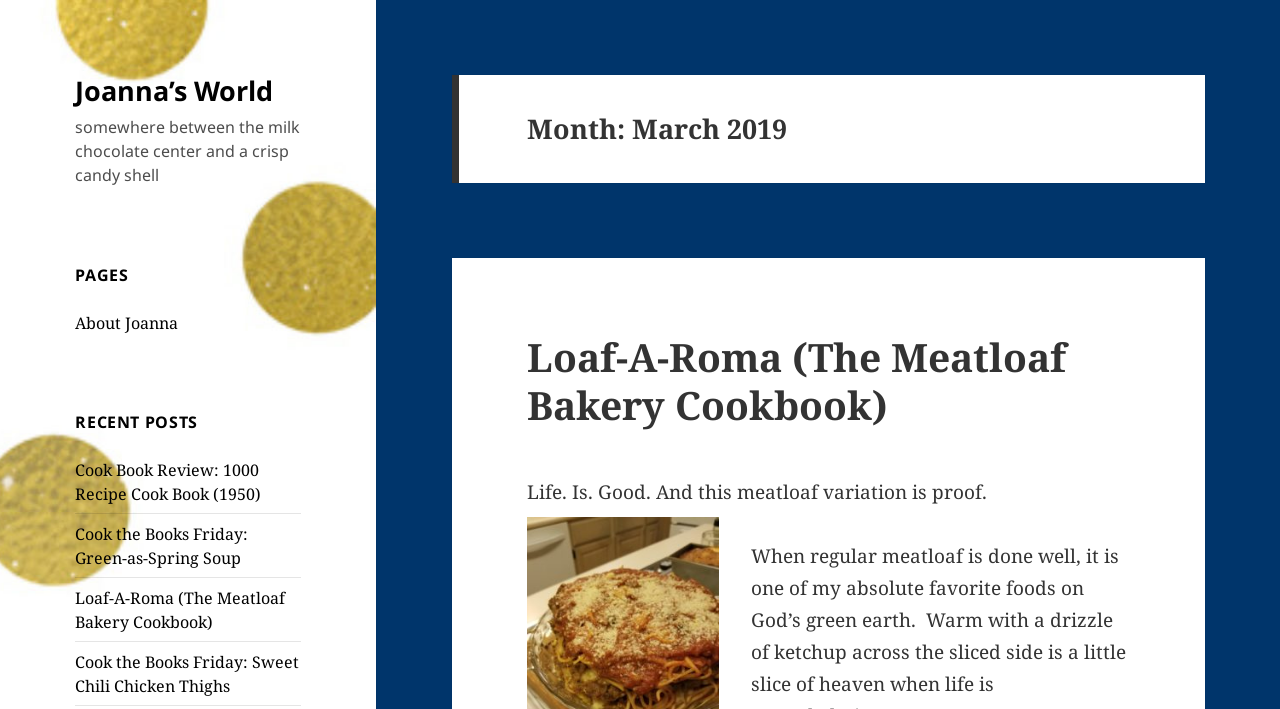Articulate a detailed summary of the webpage's content and design.

The webpage is titled "March 2019 – Joanna’s World" and appears to be a personal blog or journal. At the top left, there is a link to "Joanna's World", which suggests it might be the homepage or main page of the website. Below this link, there is a brief descriptive text "somewhere between the milk chocolate center and a crisp candy shell", which seems to be a quote or a phrase related to food.

To the right of this text, there is a heading "PAGES" followed by a link to "About Joanna", which likely leads to a page with information about the author. Below this, there is another heading "RECENT POSTS" followed by a list of four links to recent blog posts, including "Cook Book Review: 1000 Recipe Cook Book (1950)", "Cook the Books Friday: Green-as-Spring Soup", "Loaf-A-Roma (The Meatloaf Bakery Cookbook)", and "Cook the Books Friday: Sweet Chili Chicken Thighs". These links are stacked vertically, suggesting a list of recent articles or blog entries.

On the right side of the page, there is a header section with a heading "Month: March 2019", which indicates that the content on this page is related to the month of March 2019. Below this, there is another heading "Loaf-A-Roma (The Meatloaf Bakery Cookbook)" followed by a link to the same article, and a brief text "Life. Is. Good. And this meatloaf variation is proof." This section appears to be a summary or excerpt from the blog post.